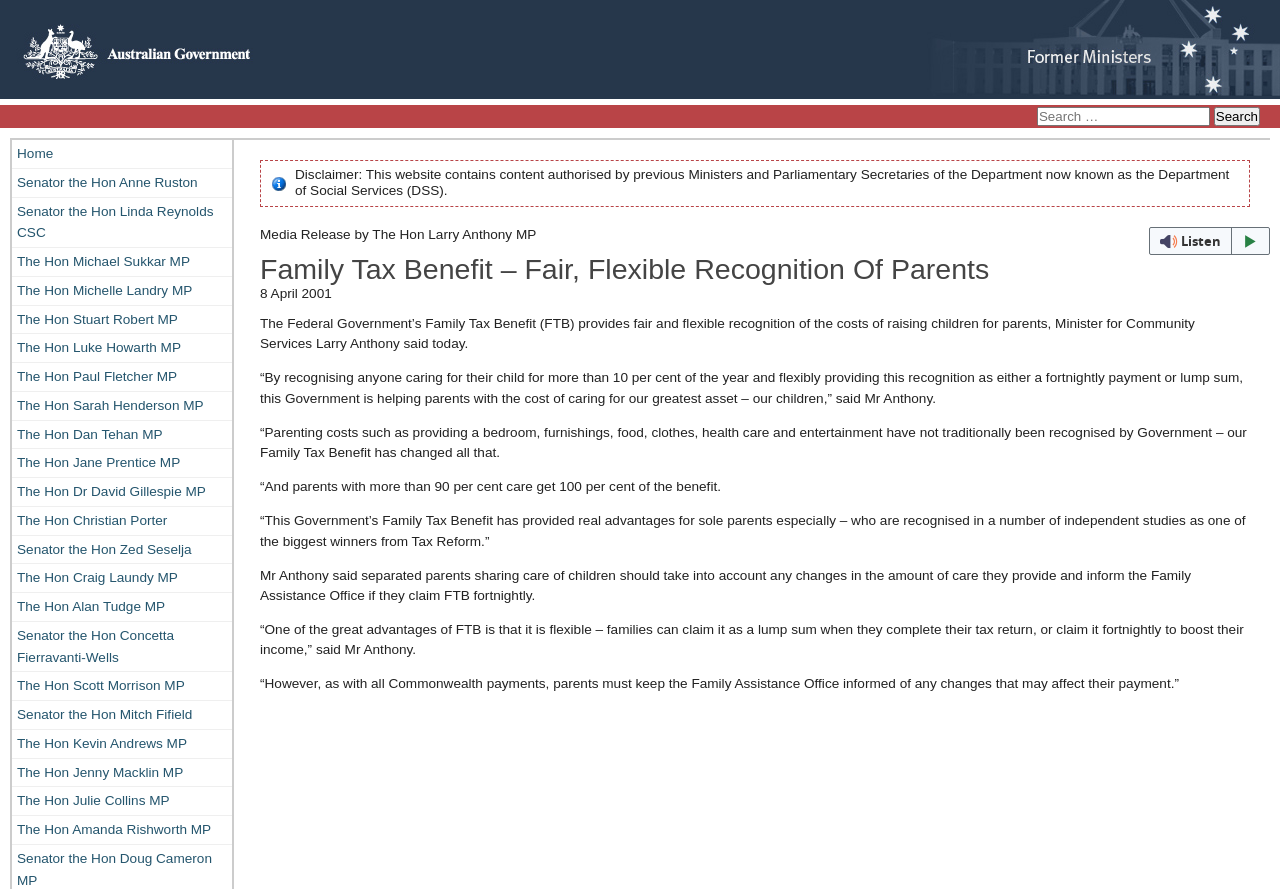Using the provided description: "parent_node: Search for:", find the bounding box coordinates of the corresponding UI element. The output should be four float numbers between 0 and 1, in the format [left, top, right, bottom].

[0.0, 0.094, 0.198, 0.111]